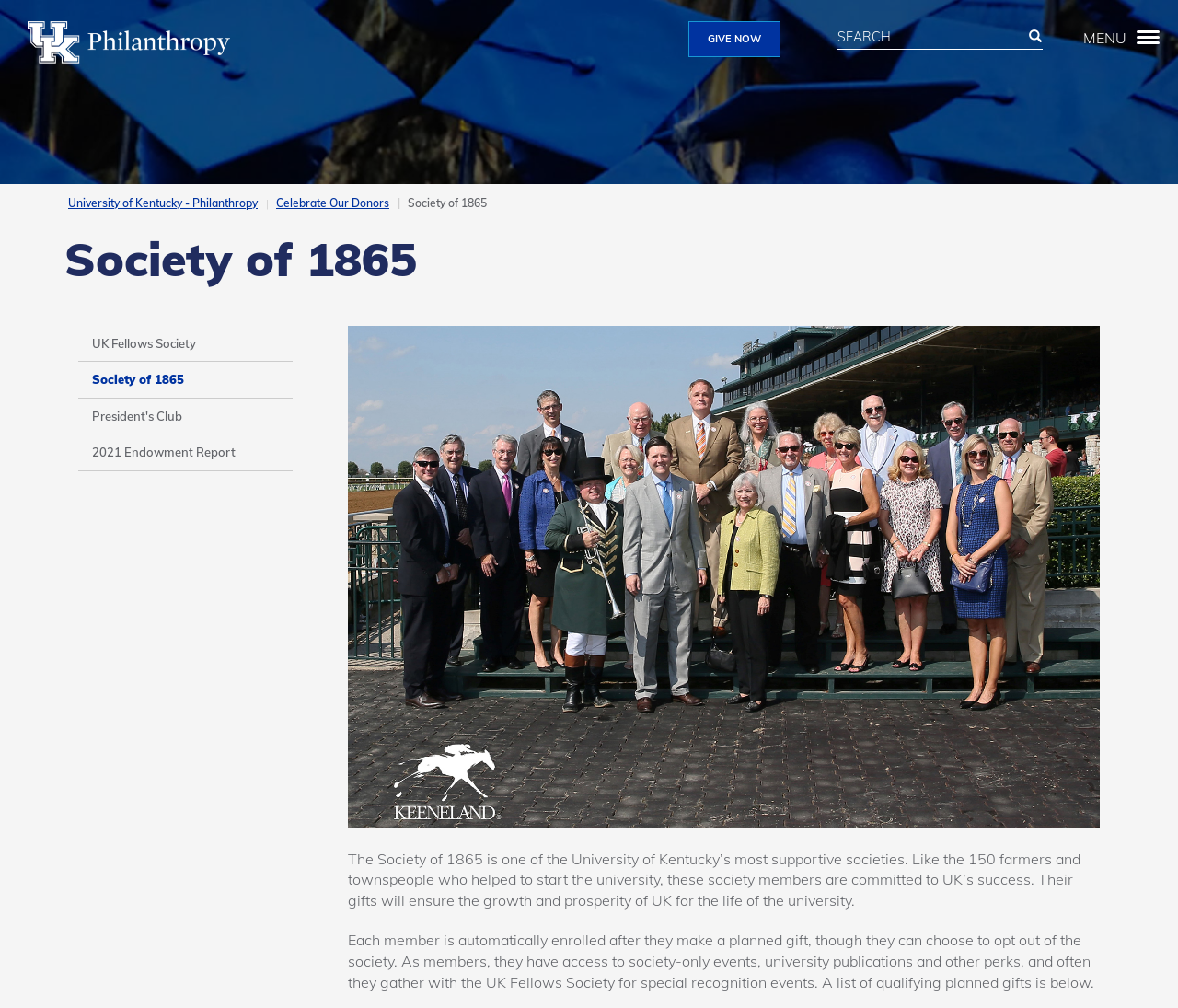What is the name of the society?
Based on the screenshot, provide your answer in one word or phrase.

Society of 1865